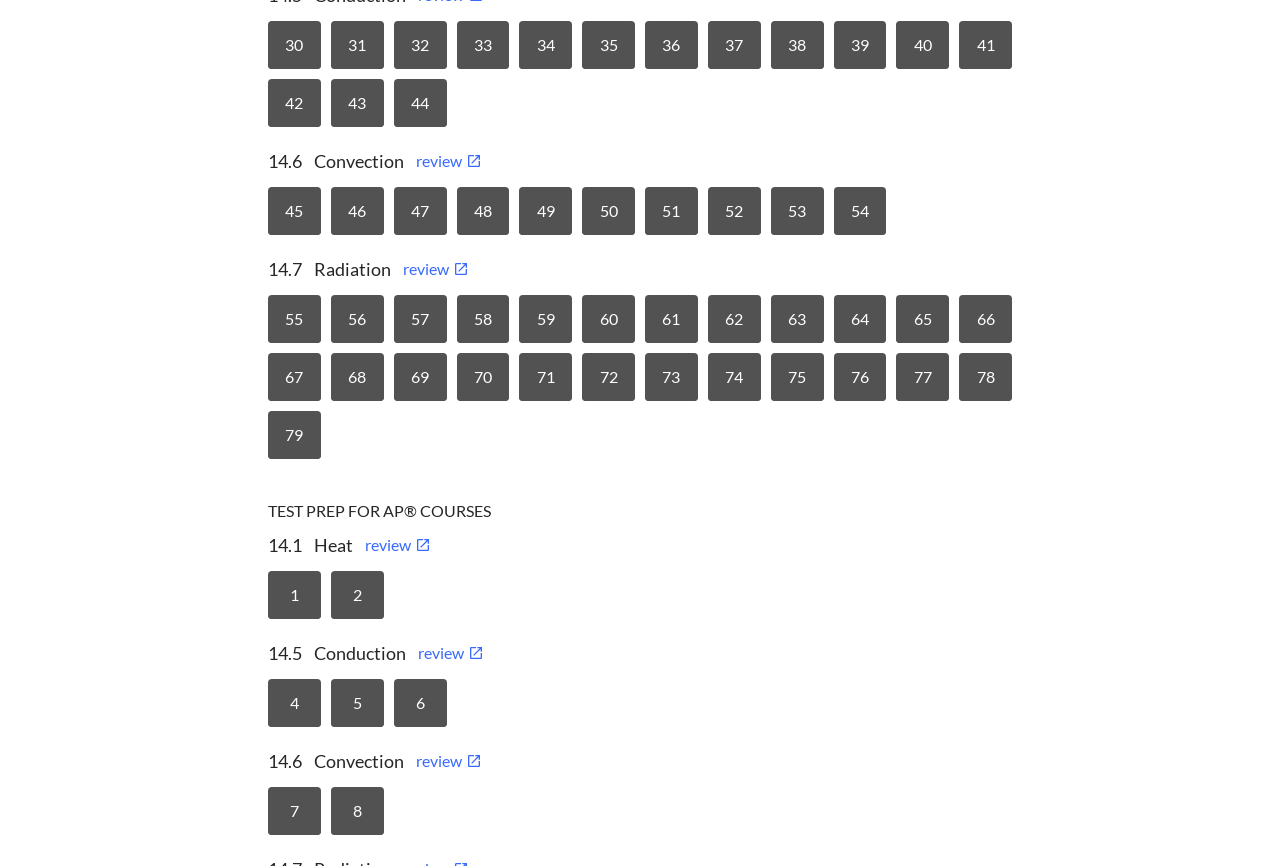Given the description "40", provide the bounding box coordinates of the corresponding UI element.

[0.7, 0.038, 0.742, 0.093]